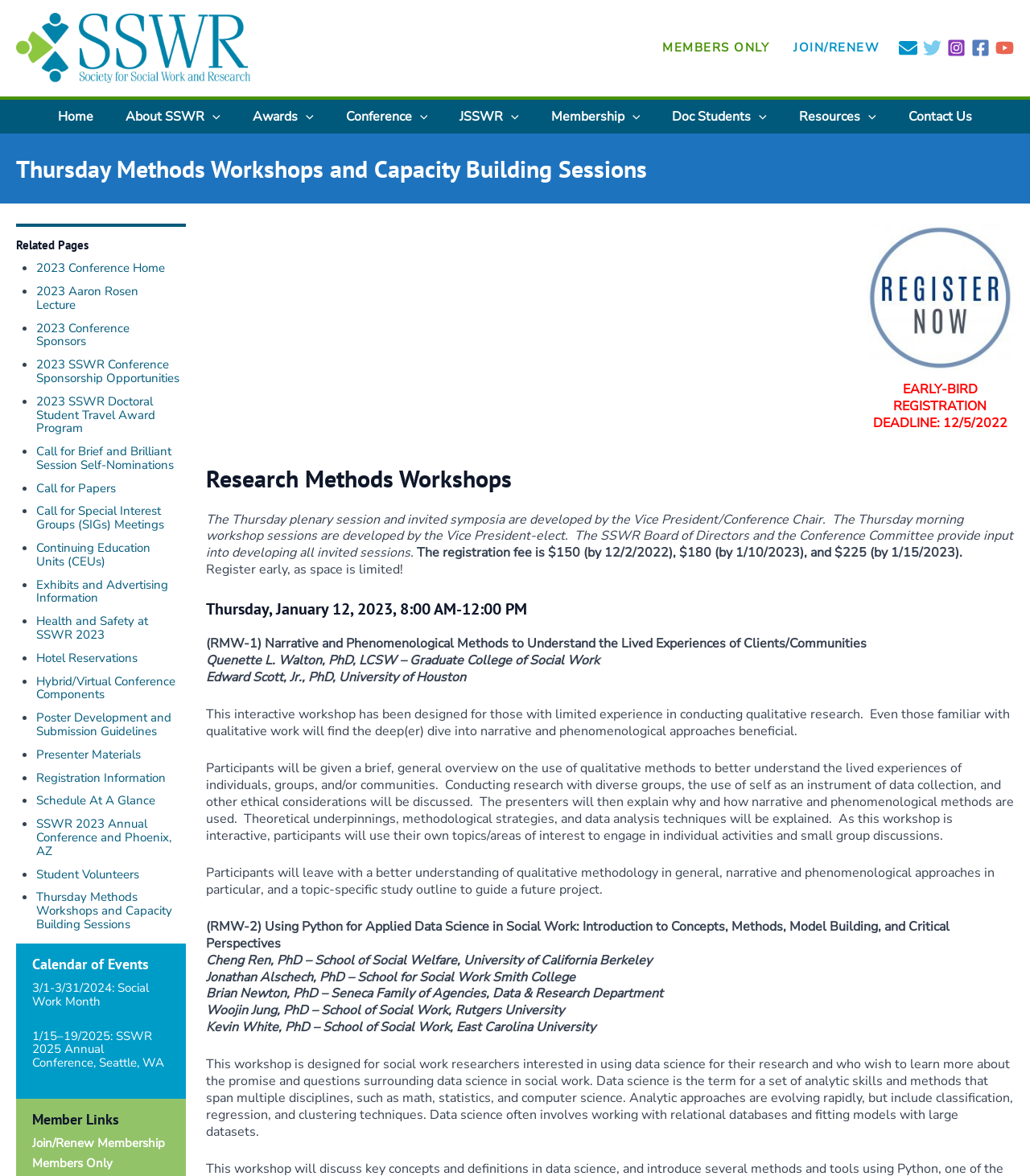What is the first link in the main navigation menu?
From the screenshot, supply a one-word or short-phrase answer.

Home